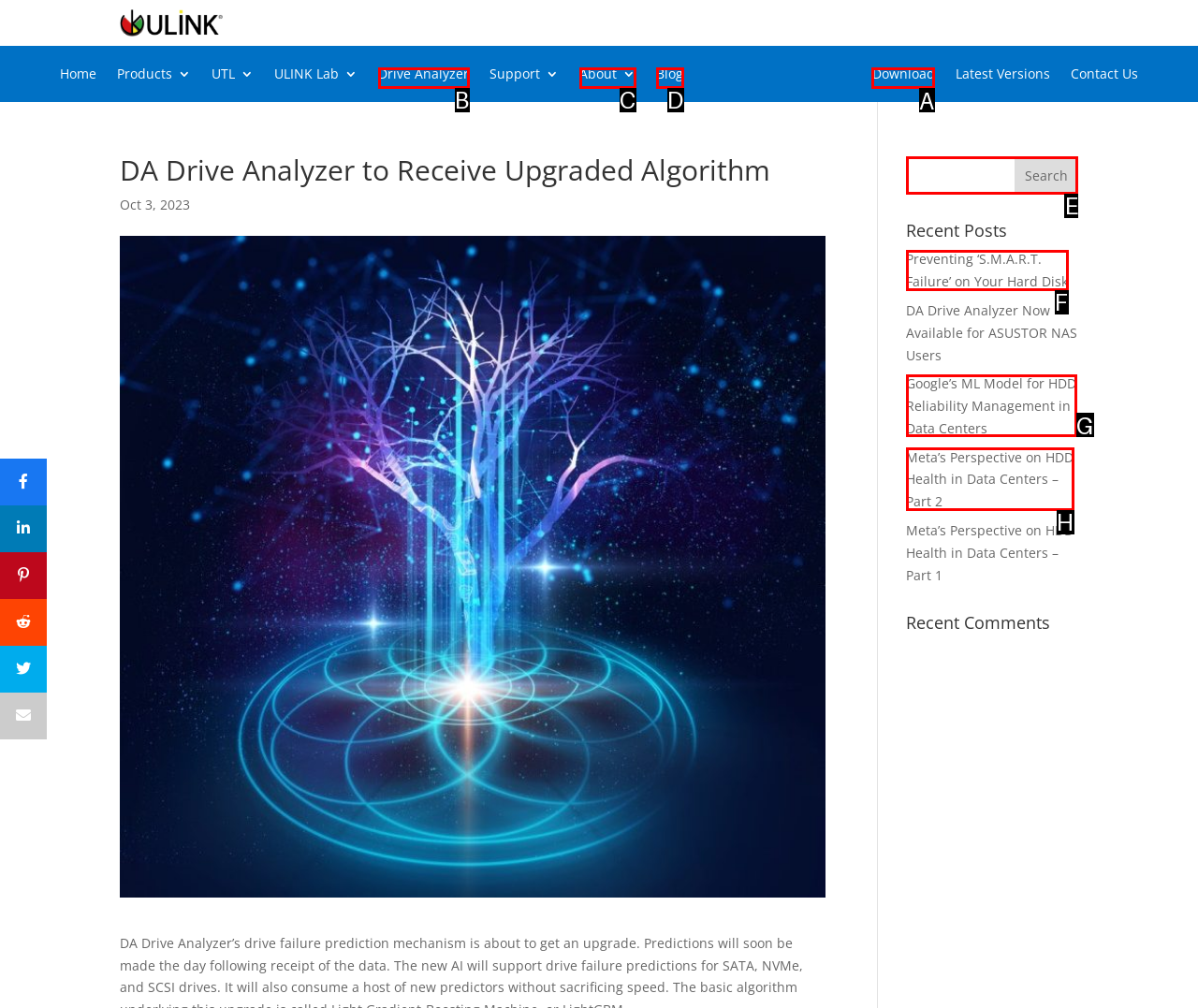Tell me which one HTML element I should click to complete this task: Click on the 'Download' link Answer with the option's letter from the given choices directly.

A